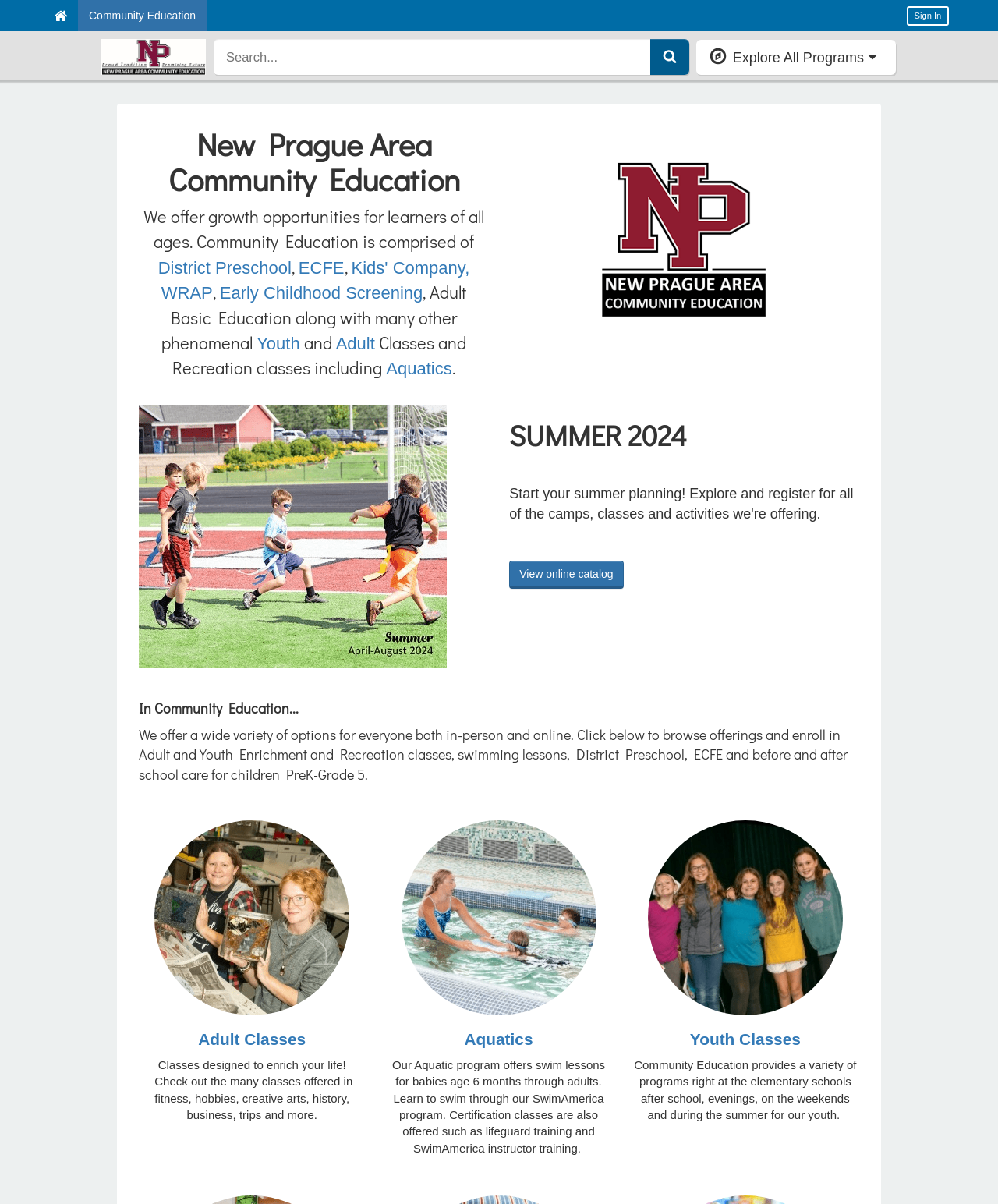Create a detailed description of the webpage's content and layout.

The webpage is the homepage of New Prague Area Community Education. At the top right corner, there is a "Sign In" link. Below it, there are three links: "Home", "Community Education", and a logo link with the text "New Prague Area Community Education Logo". 

To the right of the logo, there is a search bar with a "Submit Search" button and a search icon. Next to the search bar, there is a button with a compass icon and a caret down icon, labeled "Explore All Programs".

Below these elements, there is a heading that reads "New Prague Area Community Education" followed by a paragraph of text that describes the community education program, which offers growth opportunities for learners of all ages. The paragraph mentions various programs, including District Preschool, ECFE, Kids' Company, WRAP, Early Childhood Screening, Adult Basic Education, Youth, and Adult classes.

Below this paragraph, there are three sections with headings: "SUMMER 2024", "In Community Education...", and a section with a figure that contains a link to "Adult Classes". The "SUMMER 2024" section has a link to "View online catalog". The "In Community Education..." section has a paragraph of text that describes the various options available, including in-person and online classes, swimming lessons, and before and after school care.

The figure section is divided into three parts, each with a heading and a link: "Adult Classes", "Aquatics", and "Youth Classes". Each part has a brief description of the corresponding program.